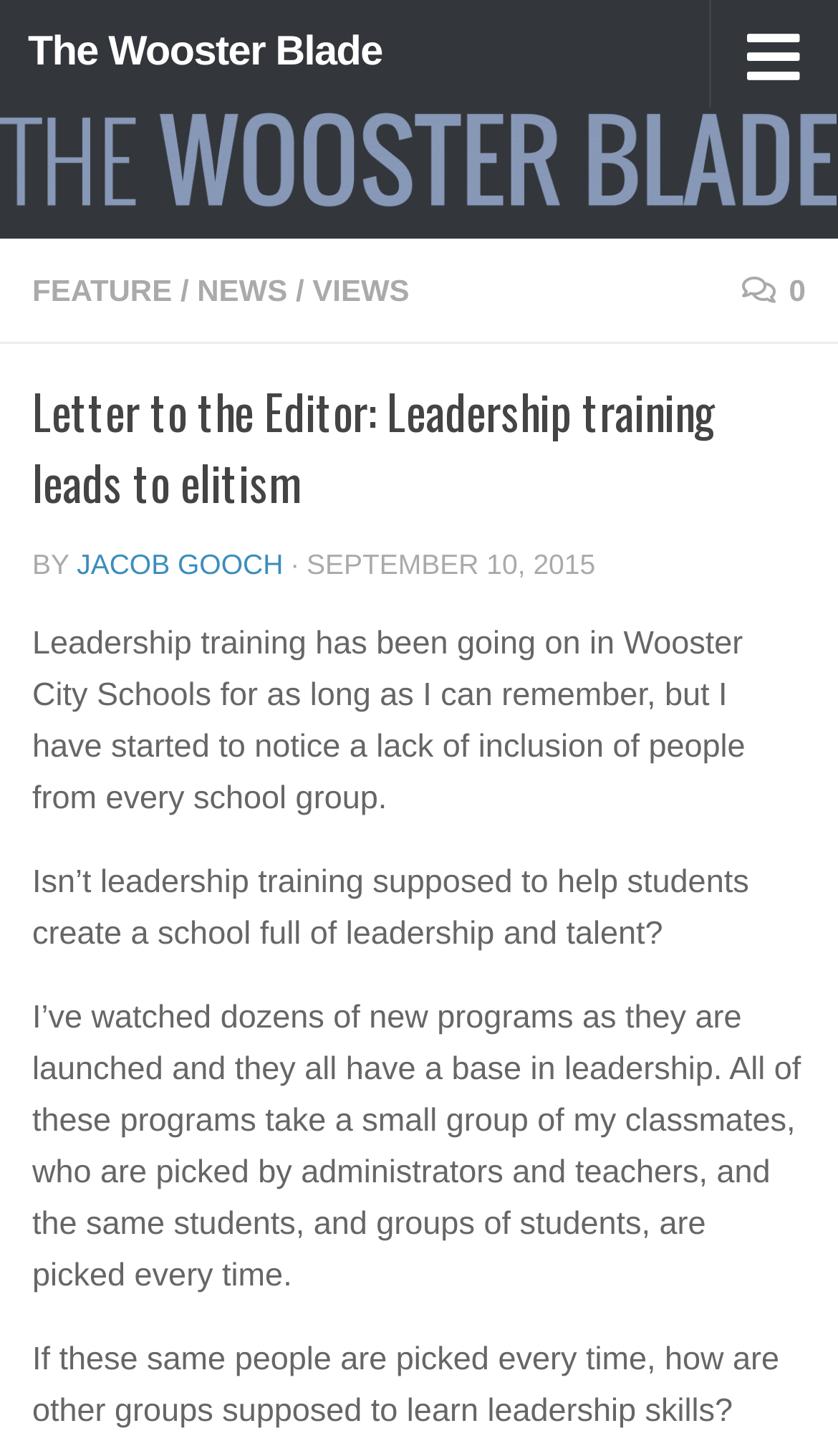Can you identify and provide the main heading of the webpage?

Letter to the Editor: Leadership training leads to elitism